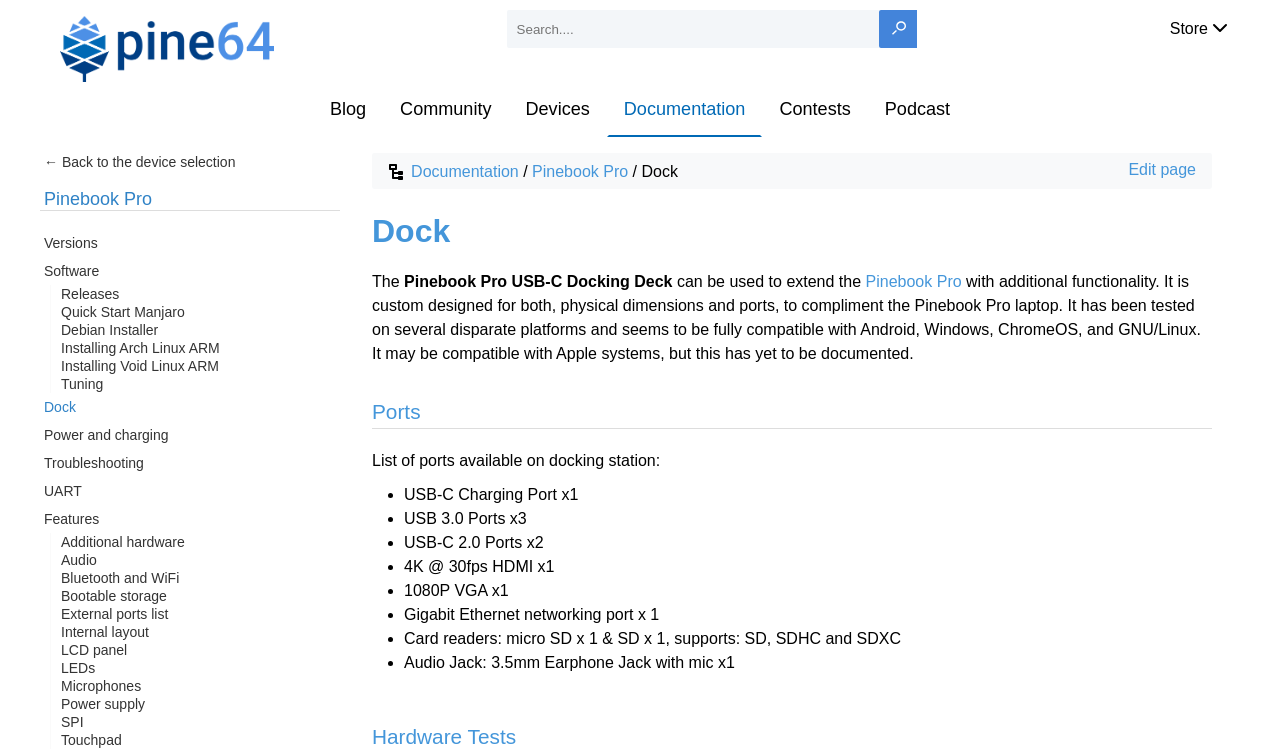Please specify the bounding box coordinates of the clickable region to carry out the following instruction: "Go to the blog page". The coordinates should be four float numbers between 0 and 1, in the format [left, top, right, bottom].

[0.244, 0.109, 0.299, 0.183]